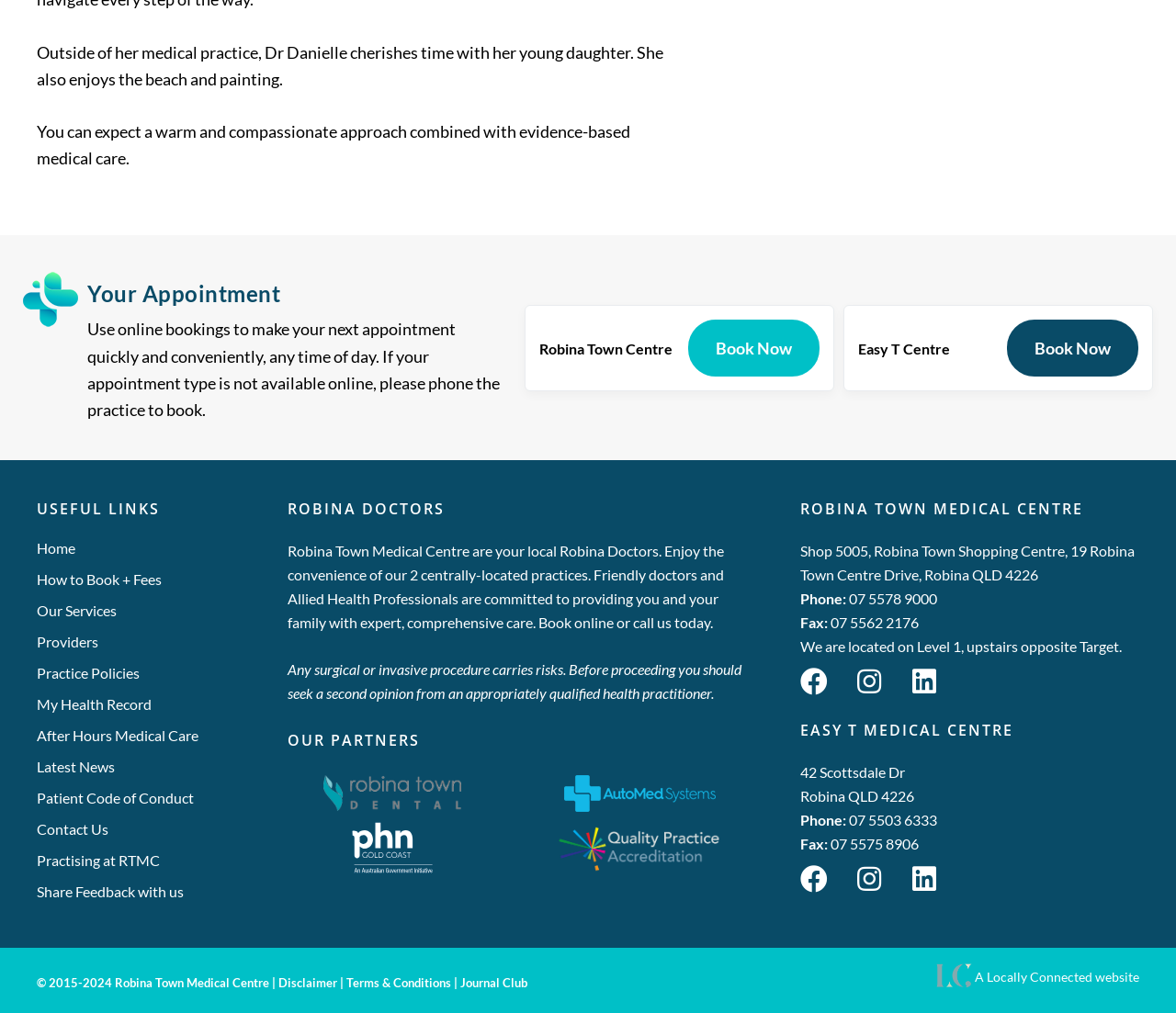Locate the bounding box coordinates of the segment that needs to be clicked to meet this instruction: "Contact us".

[0.031, 0.807, 0.213, 0.831]